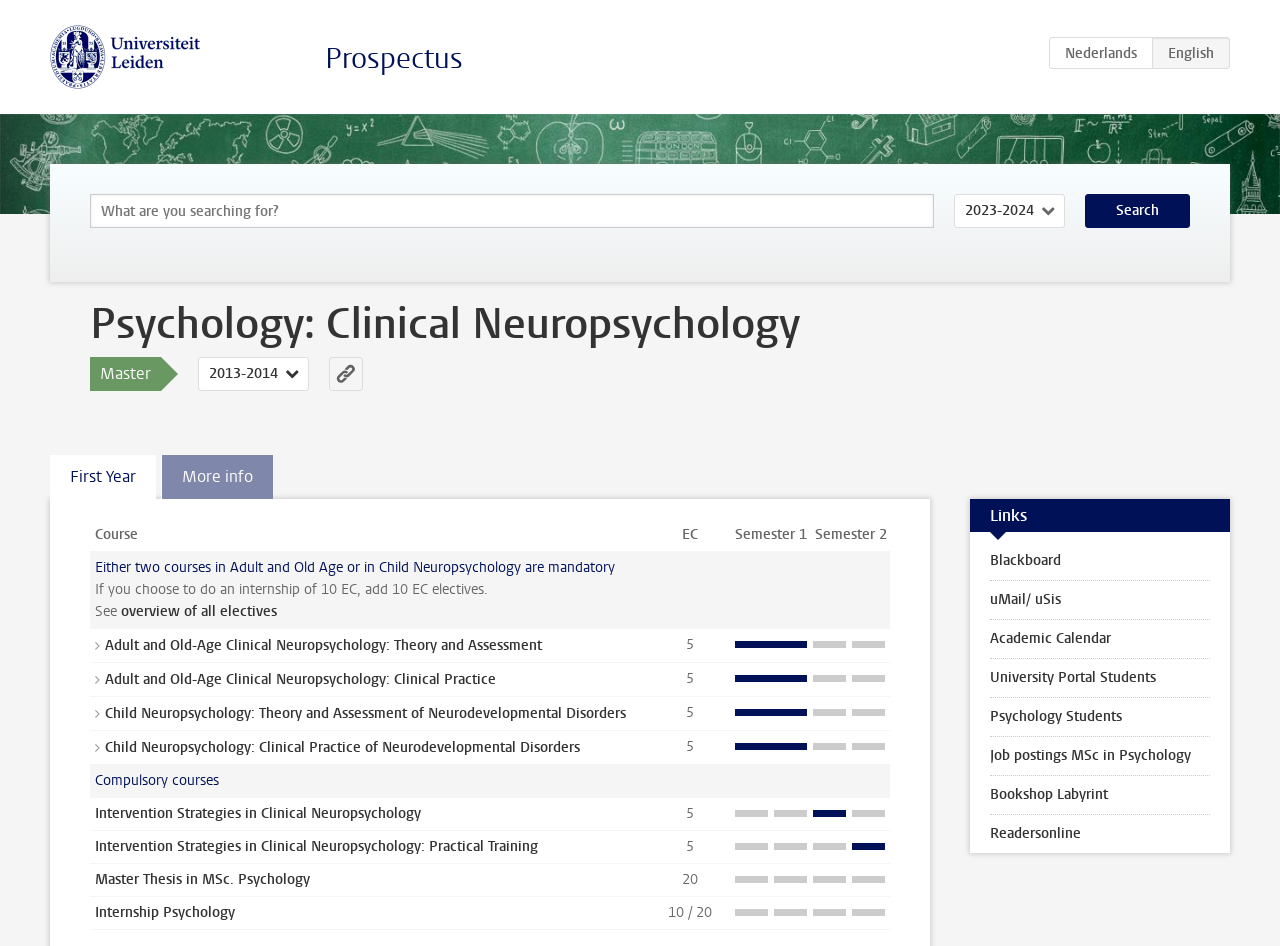What is the EC value for the course 'Intervention Strategies in Clinical Neuropsychology'?
Based on the screenshot, respond with a single word or phrase.

5